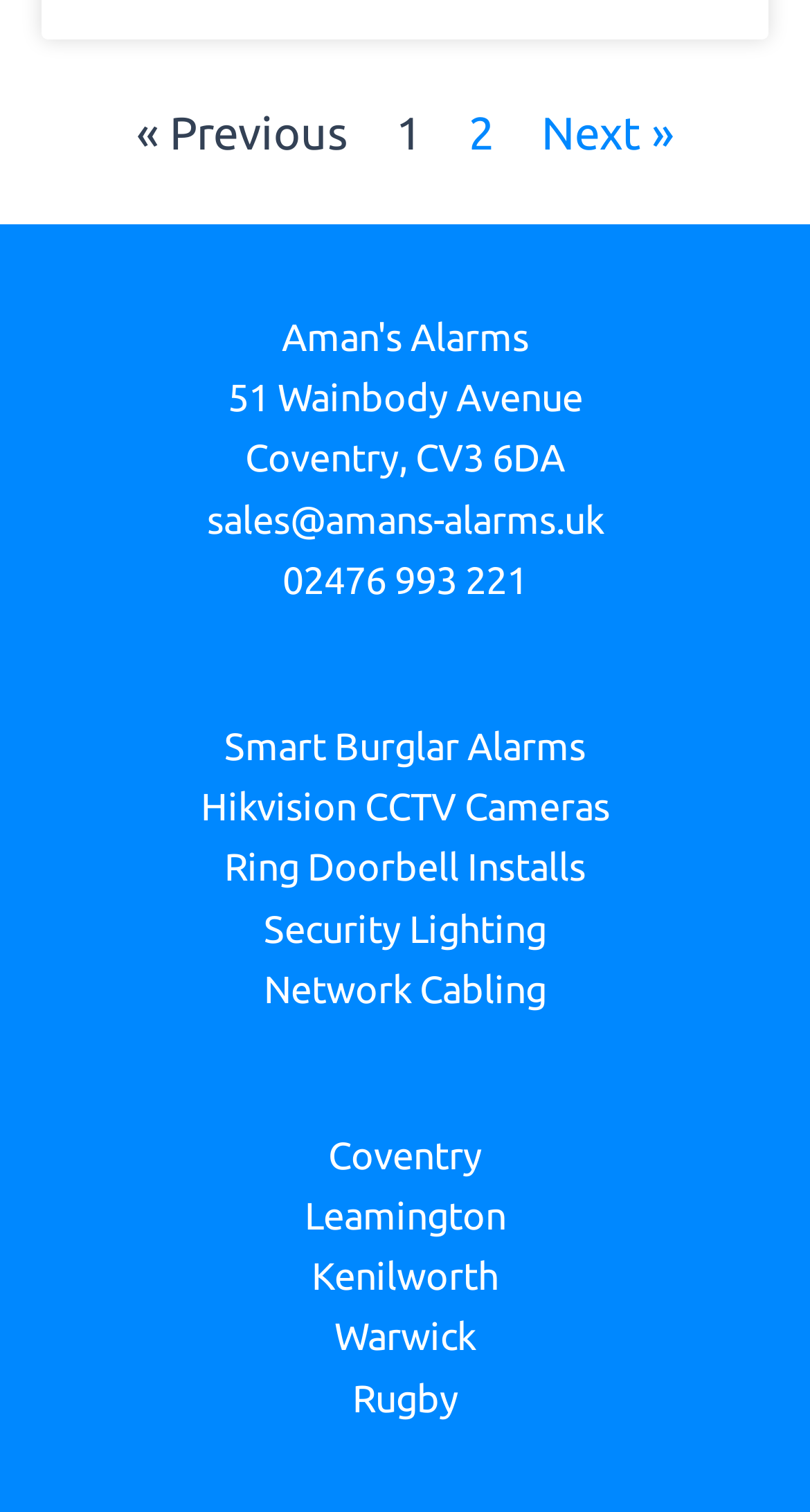Identify the bounding box coordinates of the region that needs to be clicked to carry out this instruction: "learn about smart burglar alarms". Provide these coordinates as four float numbers ranging from 0 to 1, i.e., [left, top, right, bottom].

[0.277, 0.479, 0.723, 0.507]